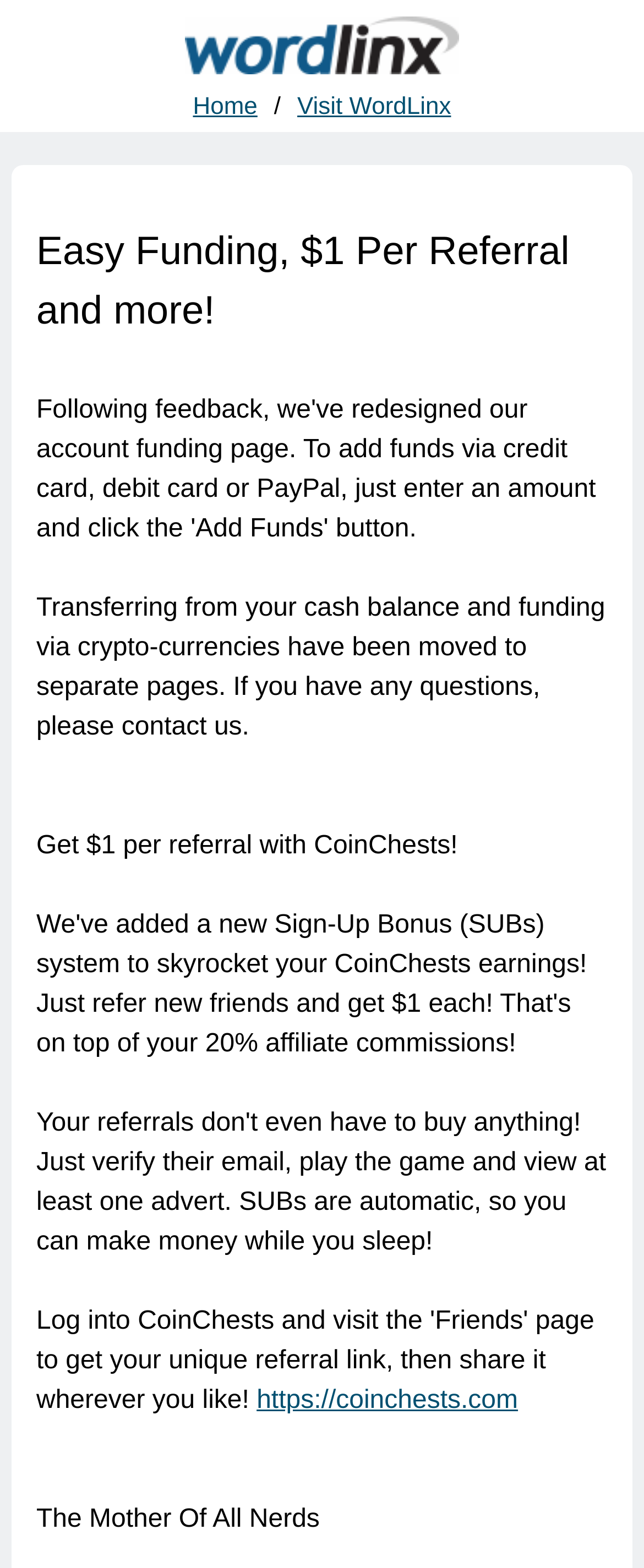Bounding box coordinates are specified in the format (top-left x, top-left y, bottom-right x, bottom-right y). All values are floating point numbers bounded between 0 and 1. Please provide the bounding box coordinate of the region this sentence describes: https://coinchests.com

[0.398, 0.884, 0.804, 0.902]